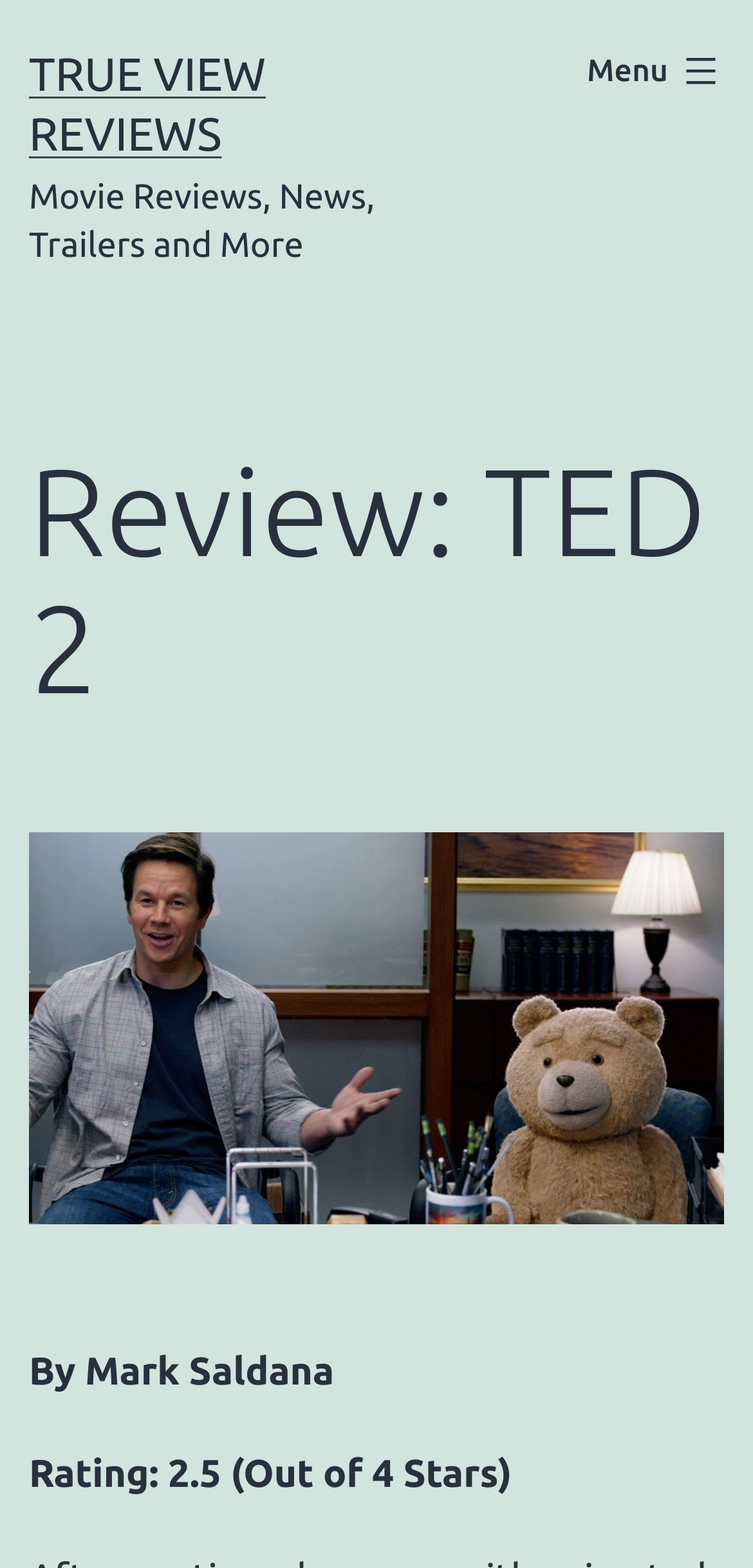What type of content does the website provide?
Based on the screenshot, provide a one-word or short-phrase response.

Movie Reviews, News, Trailers and More